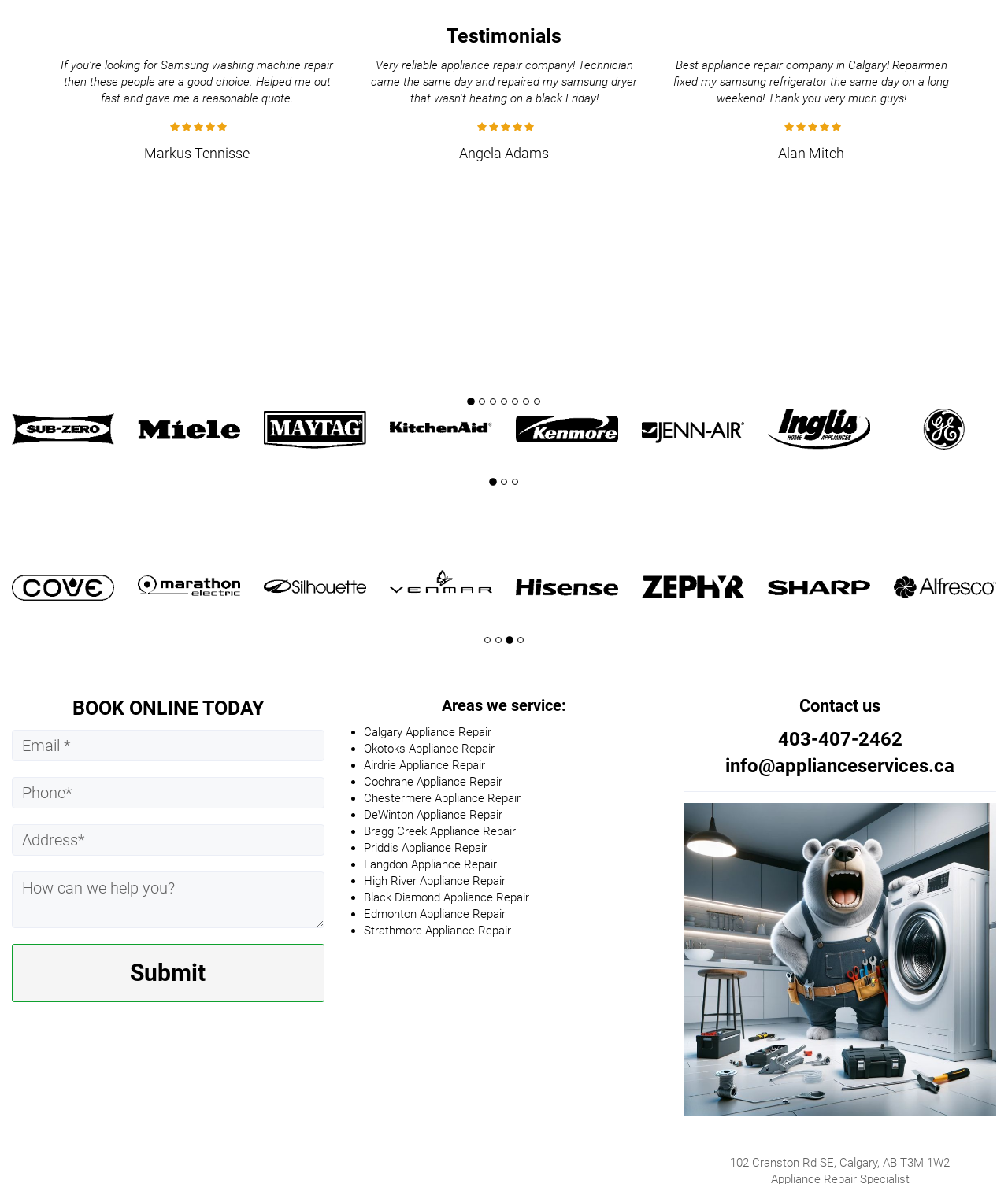Determine the bounding box coordinates of the clickable region to carry out the instruction: "Call 403-407-2462".

[0.772, 0.615, 0.895, 0.634]